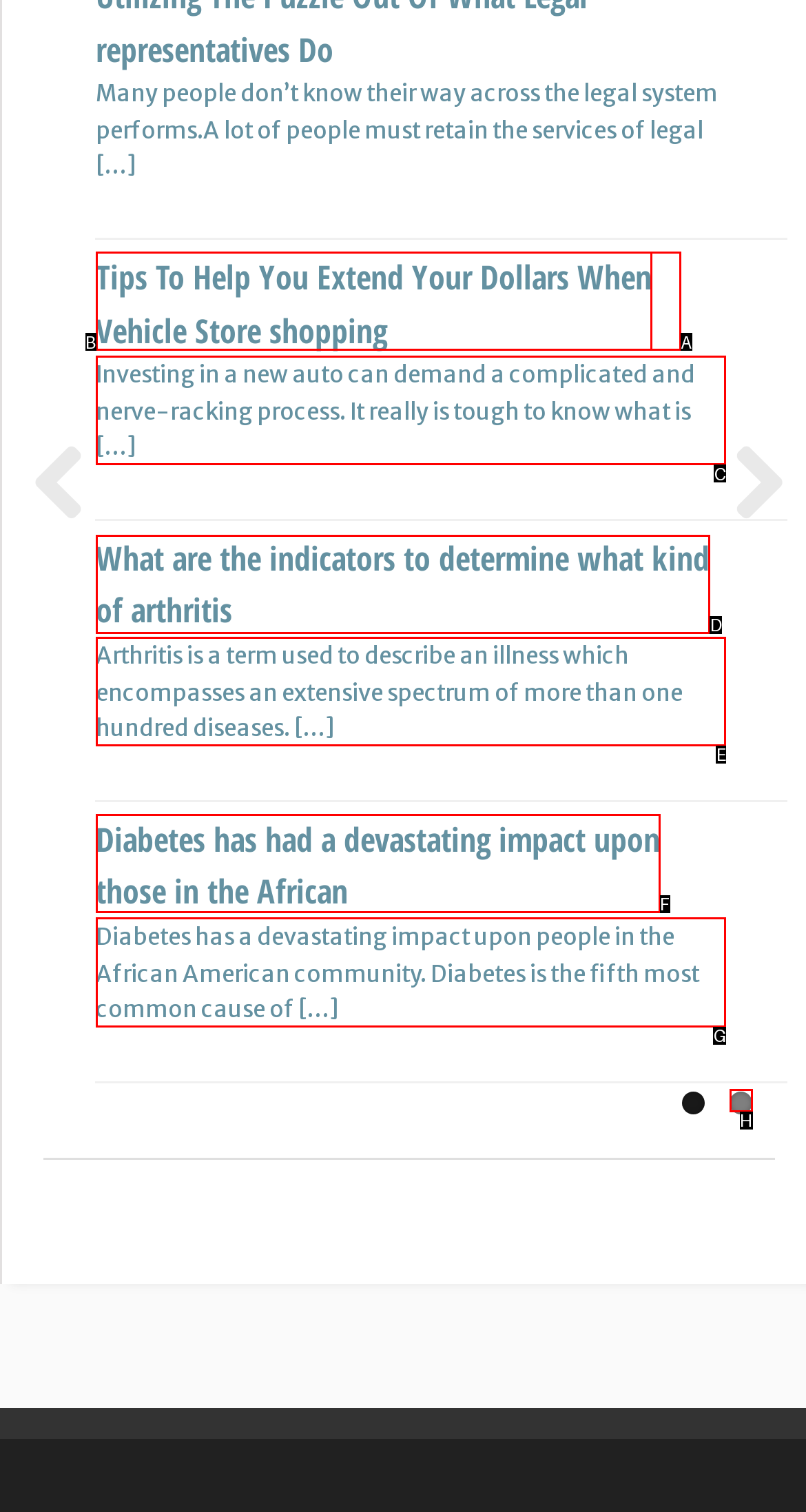Which HTML element should be clicked to perform the following task: Learn about the indicators to determine what kind of arthritis
Reply with the letter of the appropriate option.

D